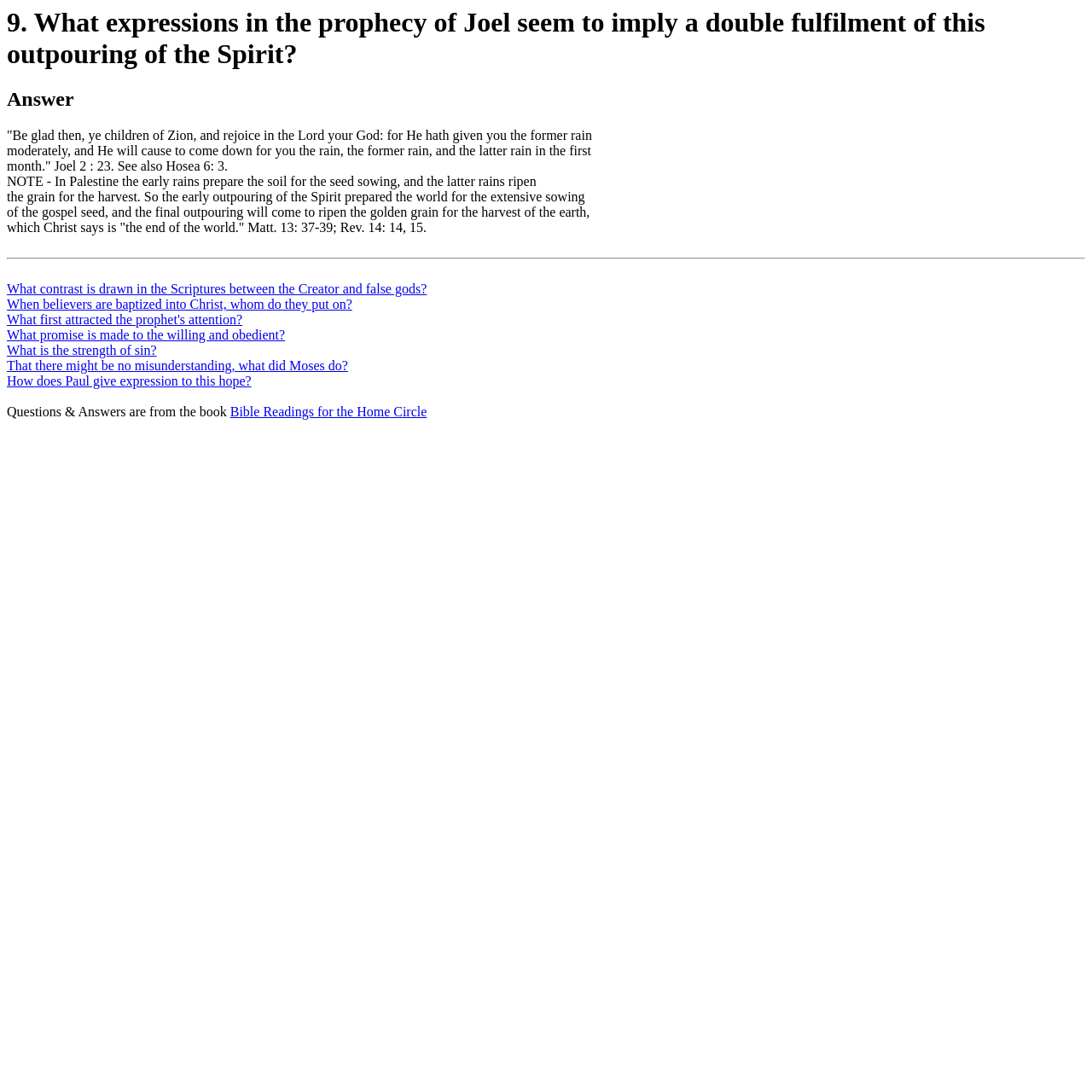Deliver a detailed narrative of the webpage's visual and textual elements.

This webpage appears to be a religious study or educational resource, focusing on biblical prophecy and scripture. At the top, there is a heading that asks a question about the prophecy of Joel and its implications for the outpouring of the Spirit. Below this heading, there is another heading labeled "Answer", which suggests that the content that follows will provide an explanation or response to the initial question.

The main content of the page consists of a series of static text elements, which appear to be quotes or passages from the Bible, specifically from the book of Joel and other related scriptures. These passages are arranged in a vertical column, with each element positioned below the previous one. The text describes the outpouring of the Spirit, referencing the "former rain" and "latter rain" and their significance in preparing the world for the sowing of the gospel seed and the eventual harvest.

Below the biblical passages, there is a horizontal separator line, which divides the content into two sections. The second section consists of a series of links, each labeled with a question related to biblical scripture or theology. These links are arranged in a vertical column, with each element positioned below the previous one. The questions cover a range of topics, including the contrast between the Creator and false gods, the significance of baptism, and the strength of sin.

At the very bottom of the page, there is a static text element that indicates that the questions and answers are from the book "Bible Readings for the Home Circle". This is accompanied by a link to the book, which is positioned to the right of the text element.